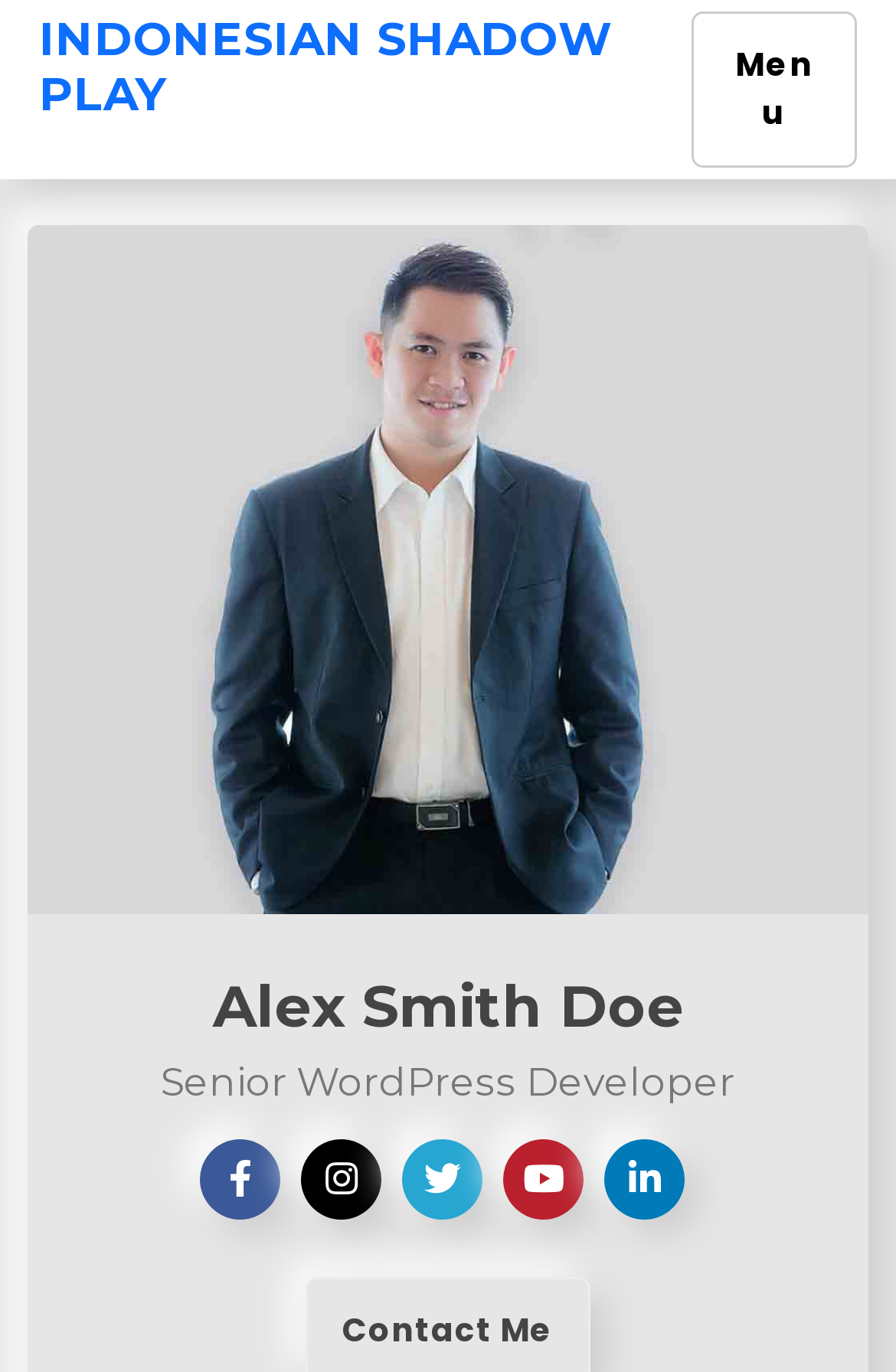Identify the bounding box for the UI element described as: "Menu". Ensure the coordinates are four float numbers between 0 and 1, formatted as [left, top, right, bottom].

[0.771, 0.008, 0.956, 0.122]